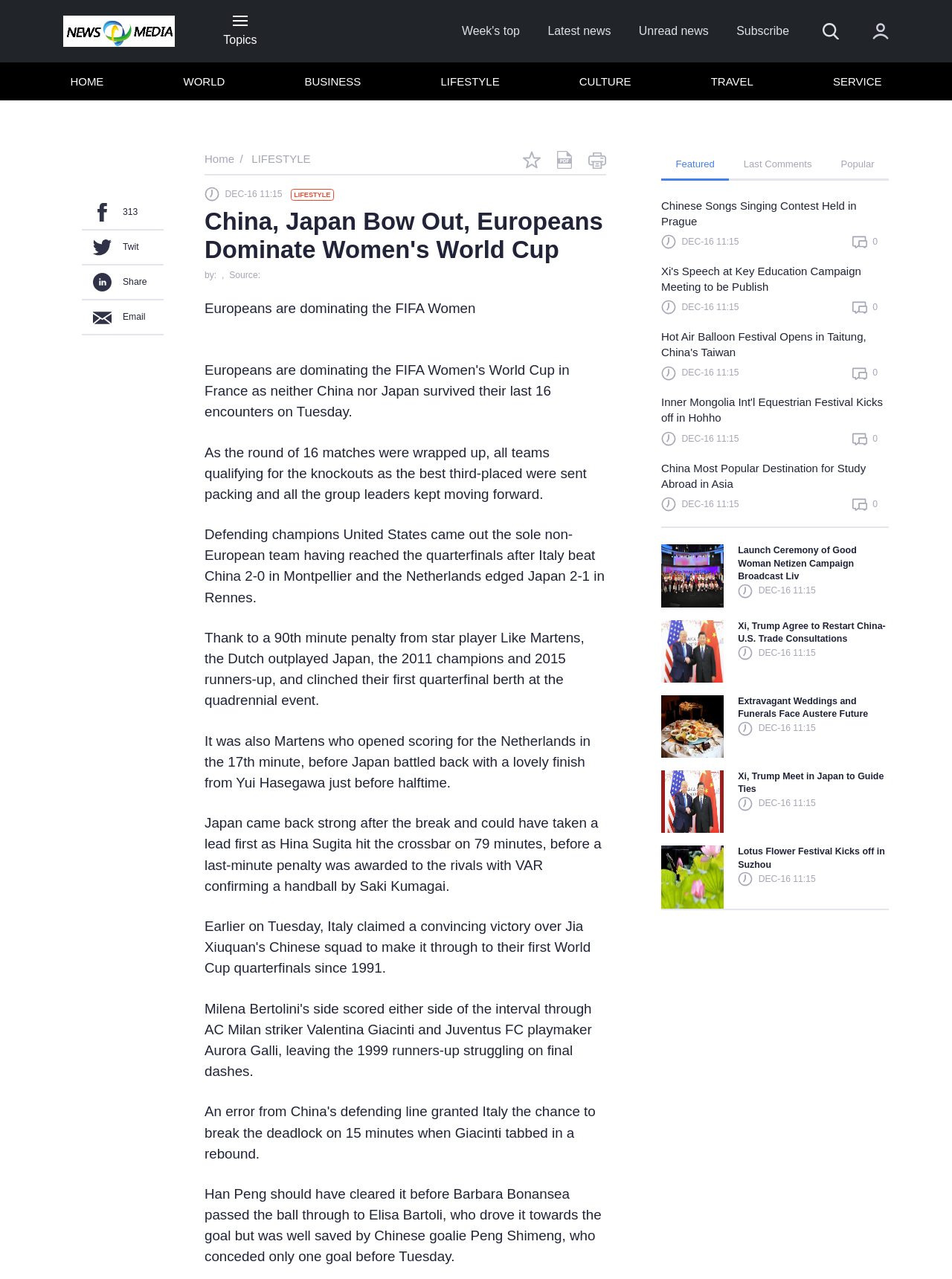Summarize the webpage with a detailed and informative caption.

The webpage is a news article from news.samacharika.com, with a focus on lifestyle news. At the top, there is a navigation menu with links to various sections, including Home, World, Business, Lifestyle, Culture, and Travel. Below the navigation menu, there is a search box and a button to sign in or sign up for an account.

The main content of the page is an article titled "China, Japan Bow Out, Europeans Dominate Women's World Cup". The article is divided into several paragraphs, with headings and static text describing the content of the article. The article appears to be about the Women's World Cup, with a focus on the elimination of China and Japan and the dominance of European teams.

To the right of the article, there is a sidebar with several links, including "Week's top", "Latest news", "Unread news", and "Subscribe". There is also a button to expand or collapse the navigation menu.

At the bottom of the page, there is a complementary section with a tab list that allows users to switch between different types of content, including Featured, Last Comments, and Popular. The Featured tab is selected by default, and it displays an article with a heading and an image.

Throughout the page, there are several images, including icons for social media platforms and a logo for news.samacharika.com. The overall layout of the page is organized and easy to navigate, with clear headings and concise text.